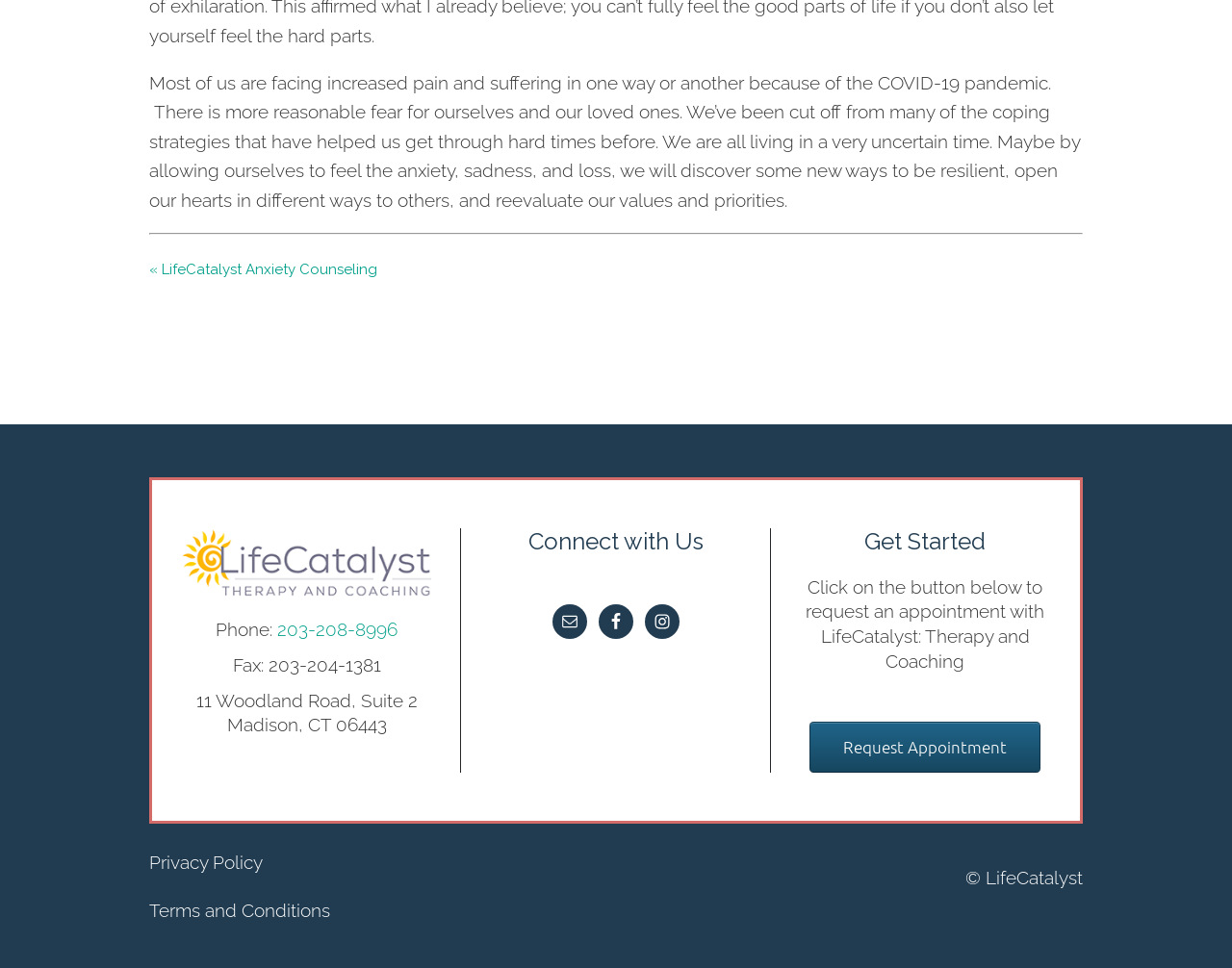How can I request an appointment with LifeCatalyst? Based on the screenshot, please respond with a single word or phrase.

Click the 'Request Appointment' button